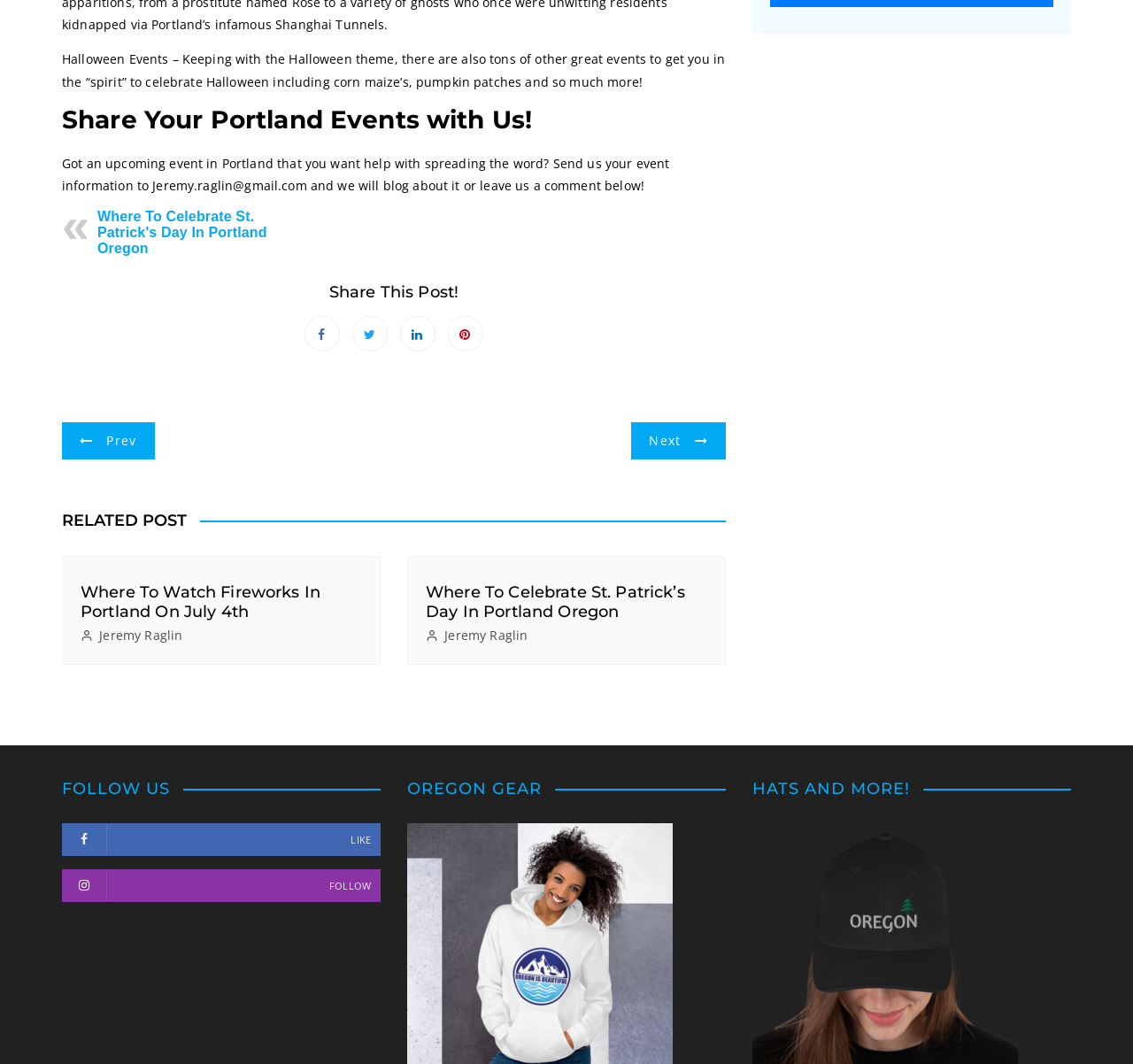What is the purpose of the 'Share This Post!' section?
Please answer using one word or phrase, based on the screenshot.

To share on social media